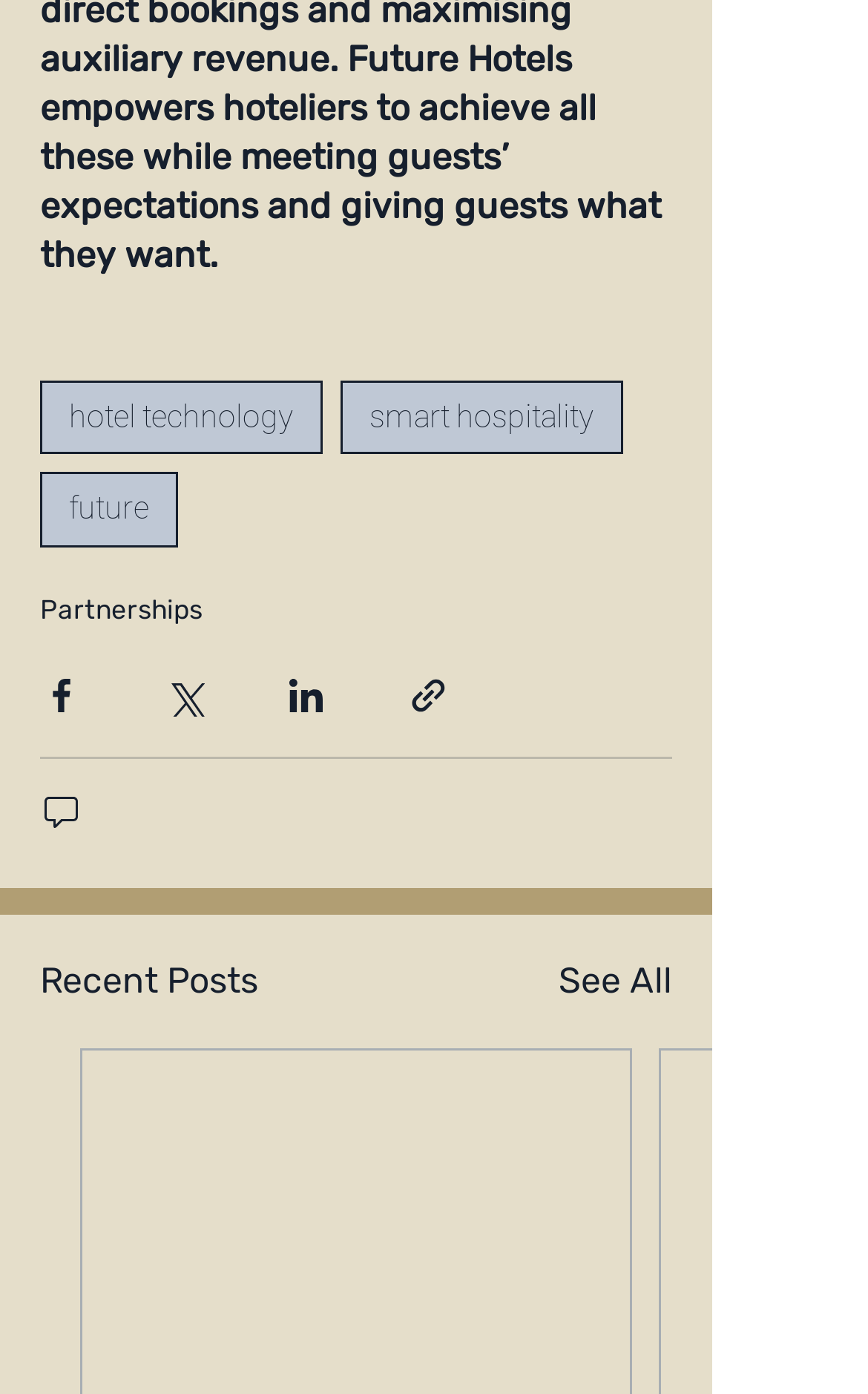Based on the image, please elaborate on the answer to the following question:
What is the main topic of the navigation section?

The navigation section has three links: 'hotel technology', 'smart hospitality', and 'future'. Among these, 'hotel technology' seems to be the main topic as it is the first link and has a broader scope than the other two.